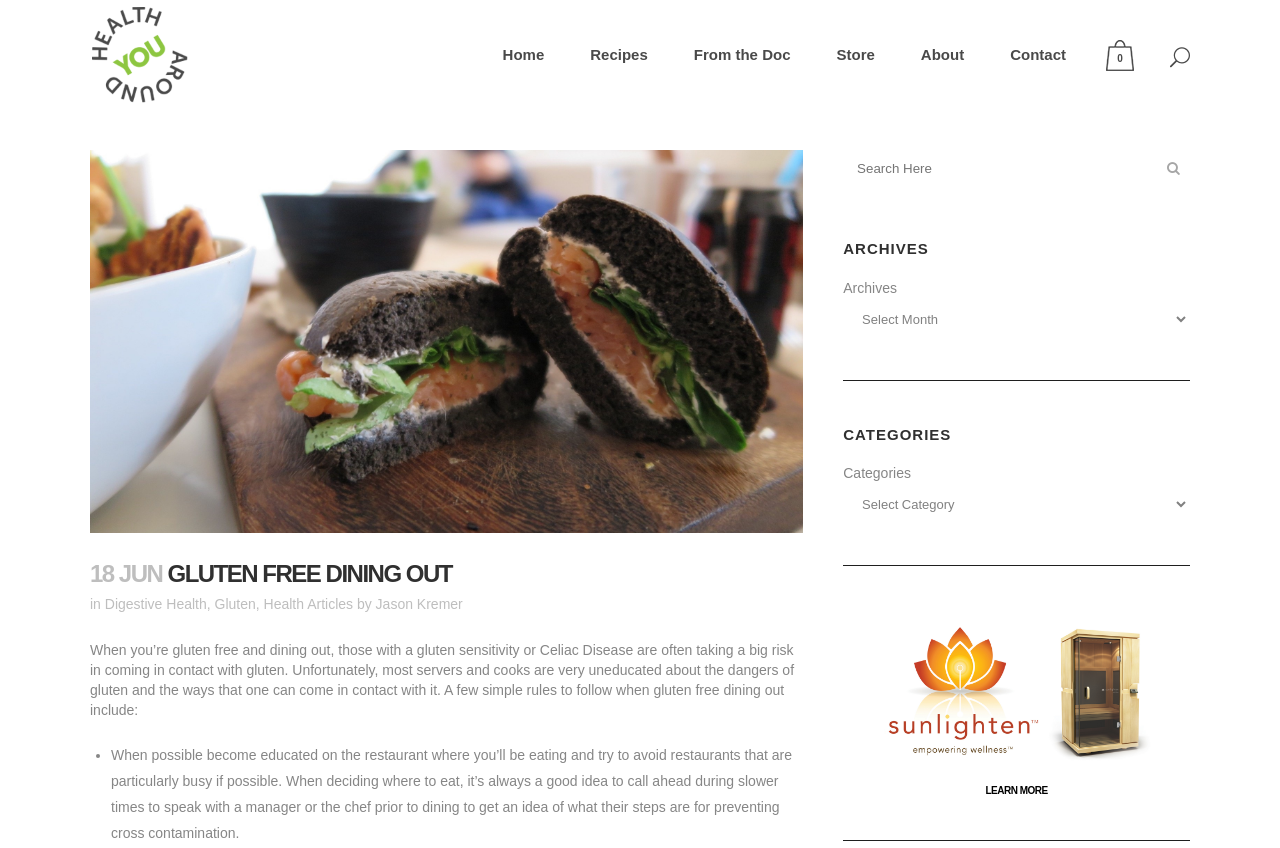Determine the bounding box coordinates of the target area to click to execute the following instruction: "Click the 'Home' link."

[0.375, 0.0, 0.443, 0.13]